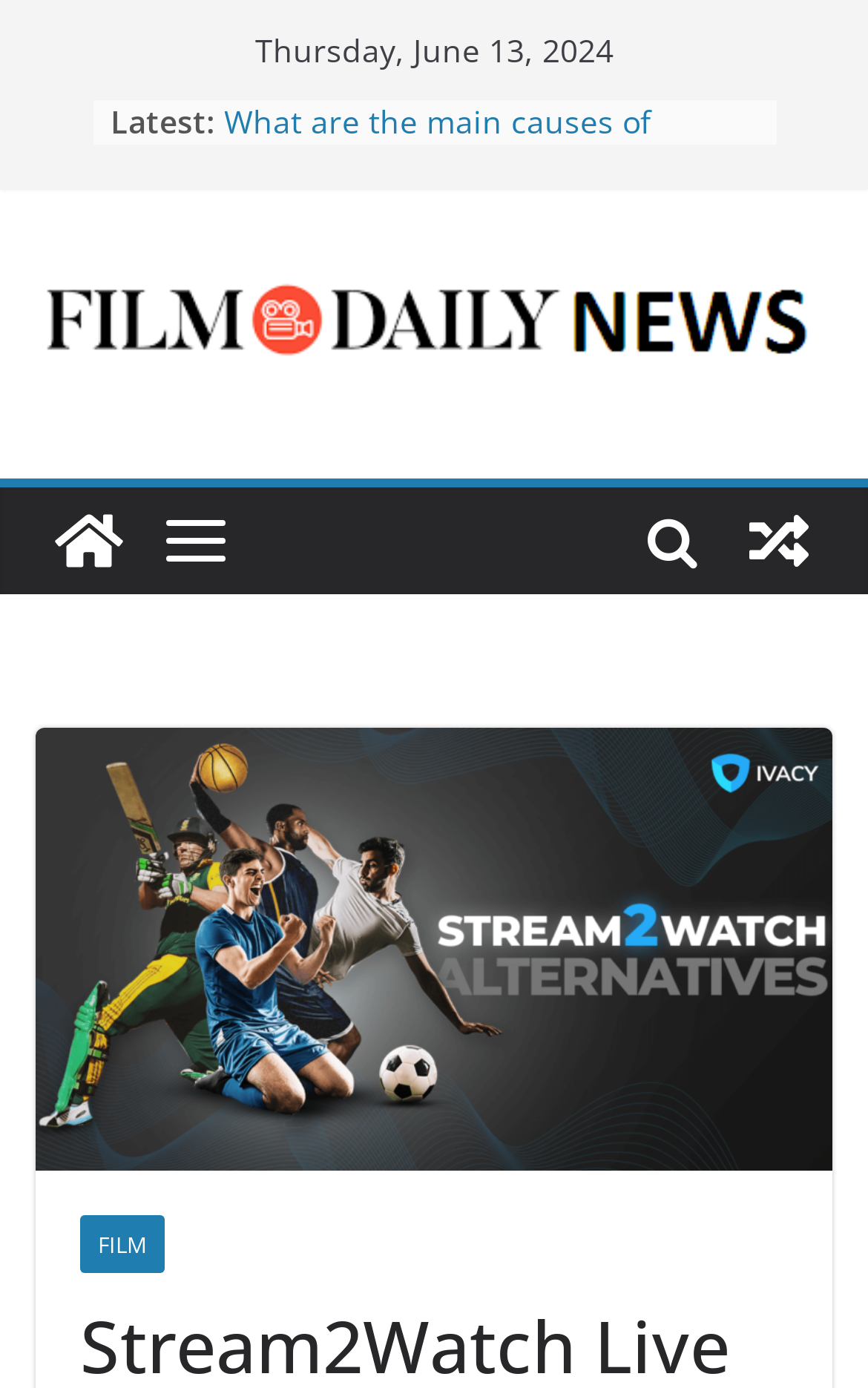Answer the question in one word or a short phrase:
What is the name of the news website?

Film Daily News